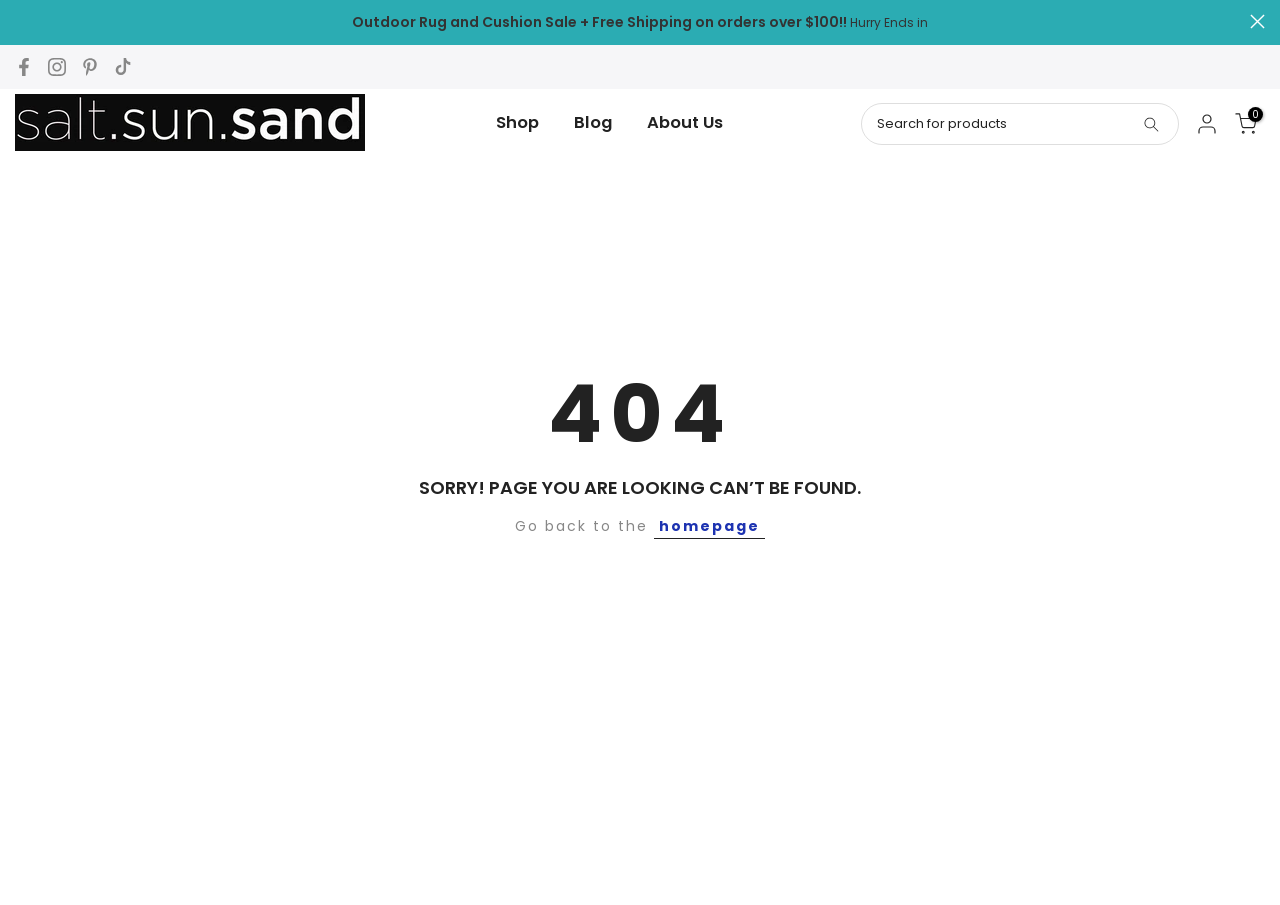Please determine the bounding box coordinates for the element that should be clicked to follow these instructions: "Close the menu".

[0.225, 0.0, 0.264, 0.055]